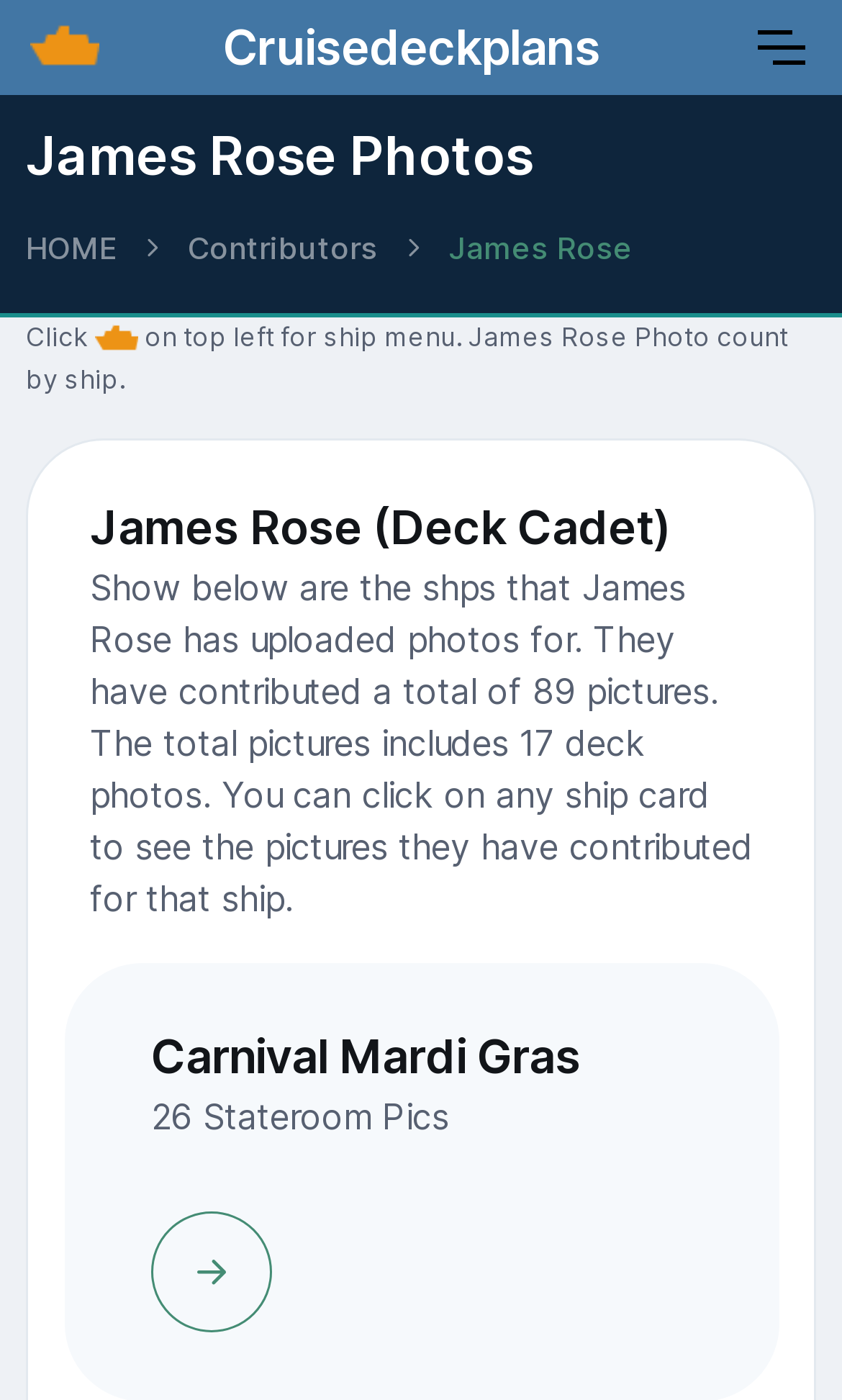What is James Rose's occupation?
Use the screenshot to answer the question with a single word or phrase.

Deck Cadet